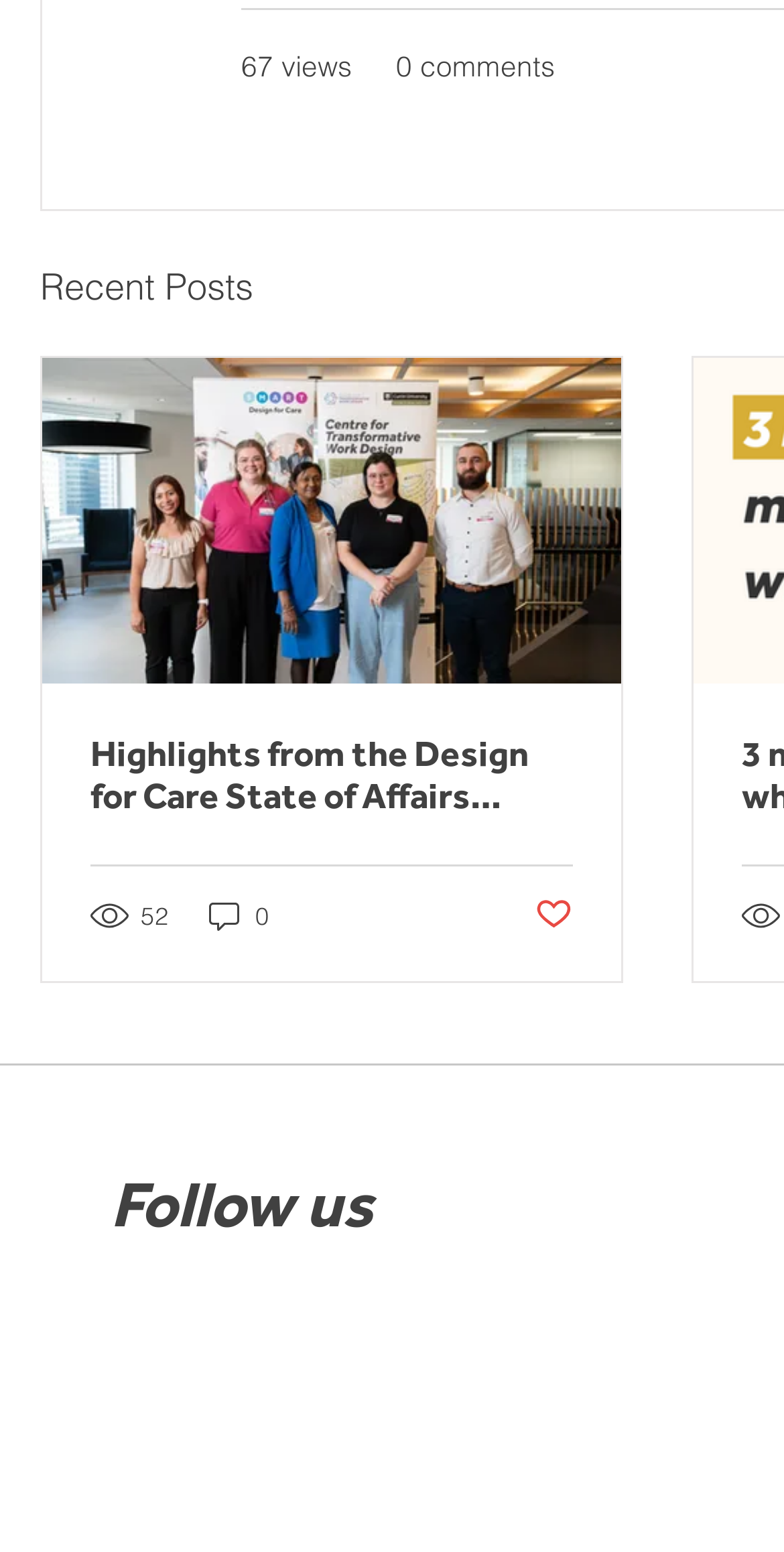What is the position of the 'Follow us' heading?
Based on the image, give a one-word or short phrase answer.

Bottom